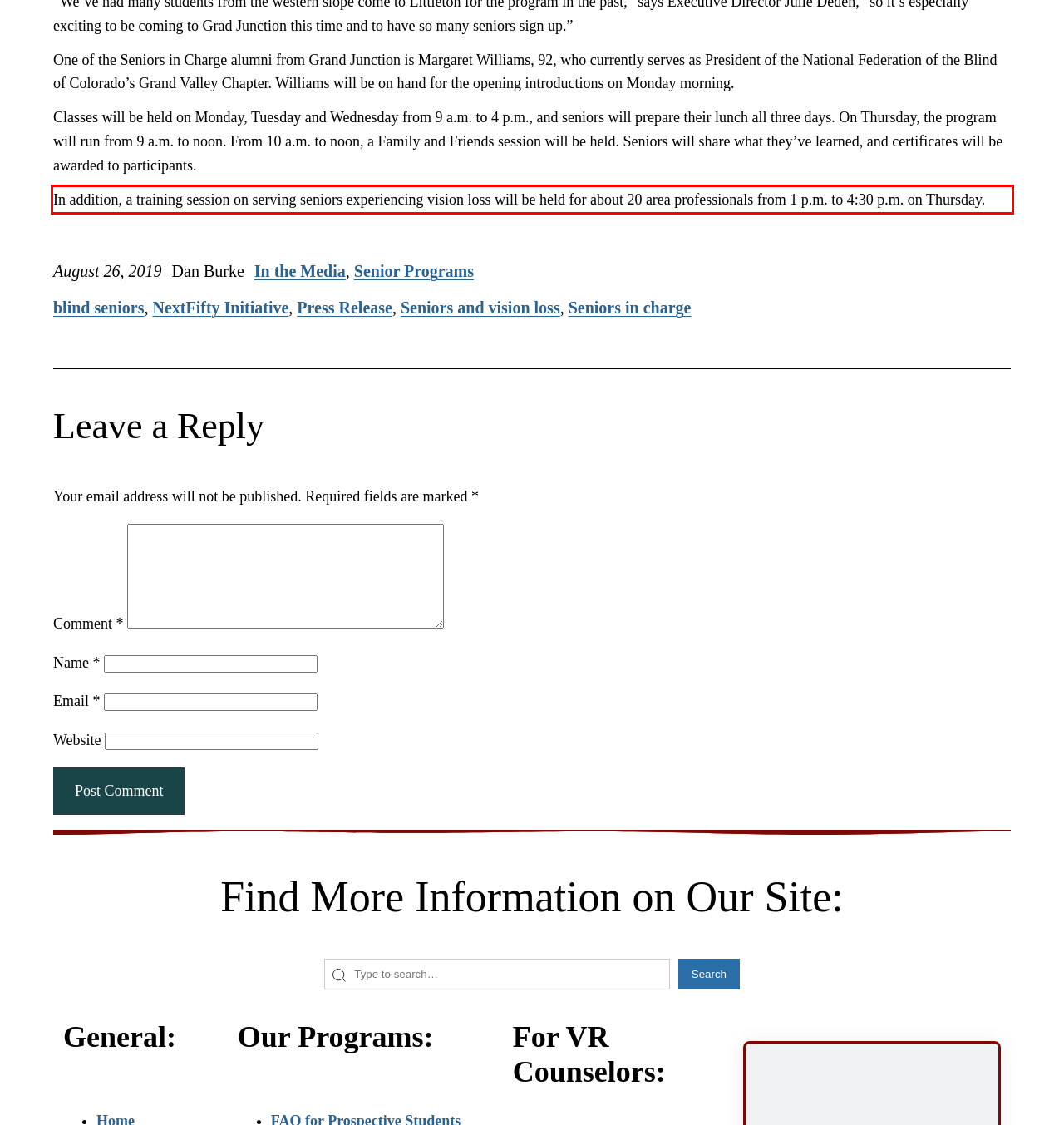Review the screenshot of the webpage and recognize the text inside the red rectangle bounding box. Provide the extracted text content.

In addition, a training session on serving seniors experiencing vision loss will be held for about 20 area professionals from 1 p.m. to 4:30 p.m. on Thursday.